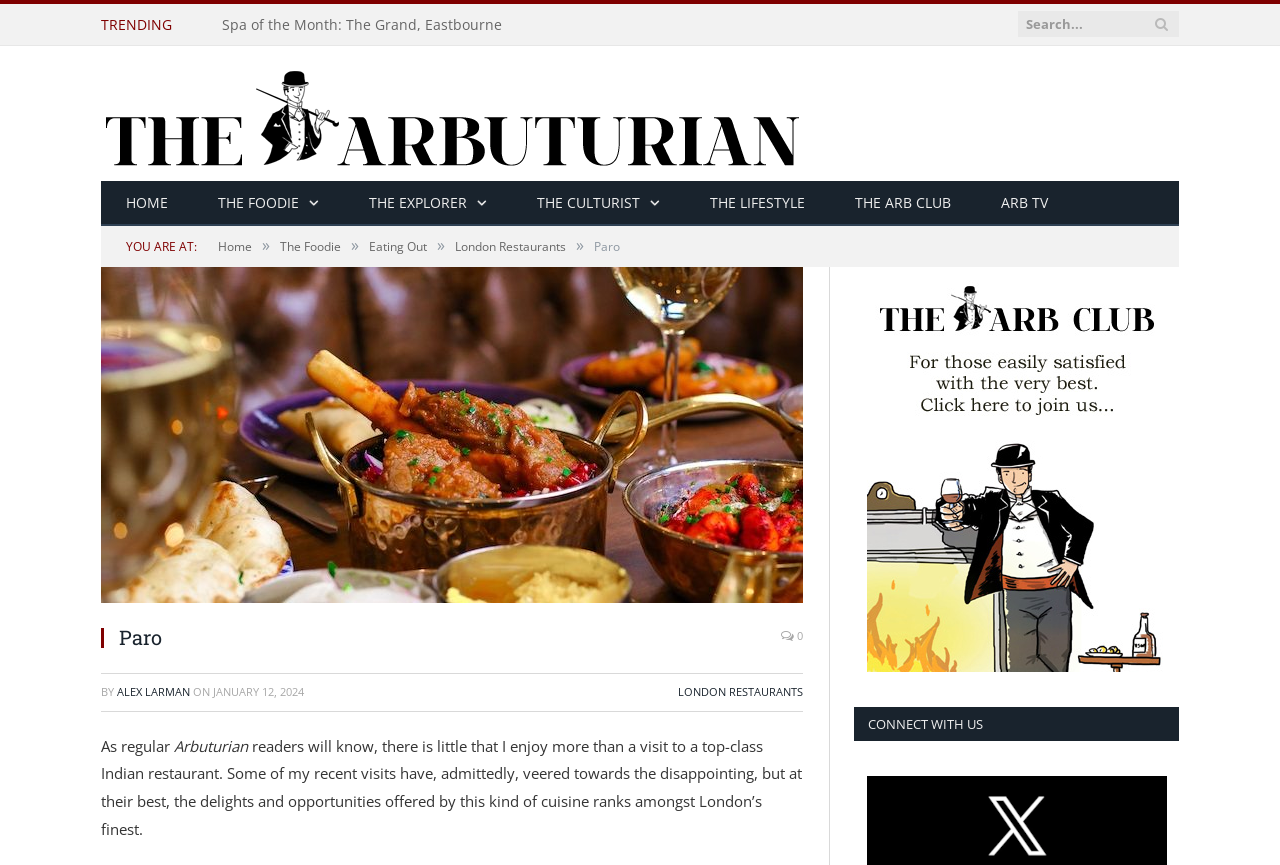Offer a meticulous description of the webpage's structure and content.

The webpage appears to be an article from The Arbuturian, a lifestyle and food blog. At the top, there is a navigation menu with links to different sections, including "HOME", "THE FOODIE", "THE EXPLORER", and others. Below this, there is a search bar with a magnifying glass icon on the right side.

The main content of the page is an article about a top-class Indian restaurant, Paro. The article title is "Paro" and is displayed prominently at the top of the content section. Below the title, there is a brief introduction to the article, which mentions that the author enjoys visiting top-class Indian restaurants.

The article is divided into sections, with headings and subheadings. There are several links throughout the article, including links to related articles and tags. On the right side of the article, there is a section with a heading "CONNECT WITH US" and a link to follow the blog.

There are several images on the page, including a logo for The Arbuturian at the top and an image related to the article about Paro. The overall layout is organized, with clear headings and concise text.